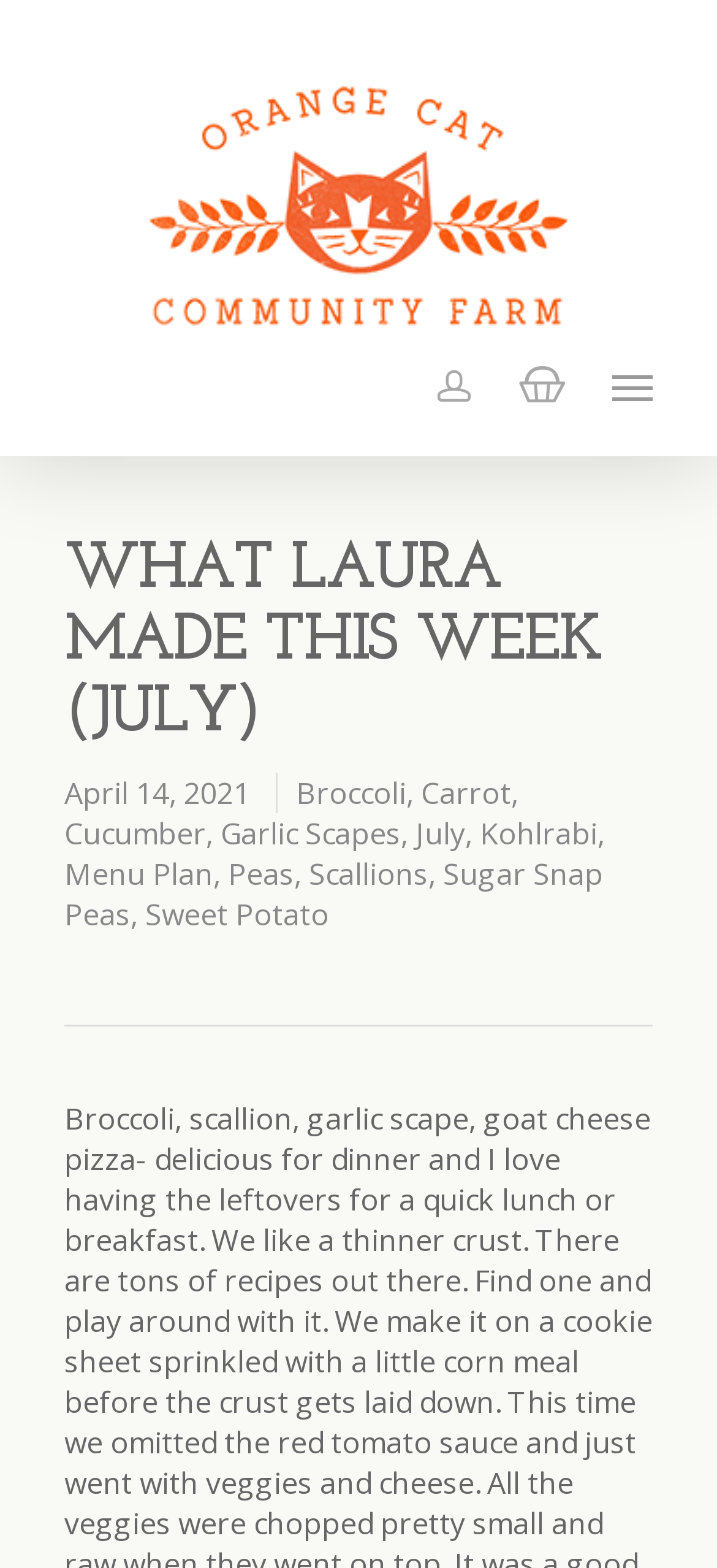What is the name of the farm?
Observe the image and answer the question with a one-word or short phrase response.

Orange Cat Community Farm